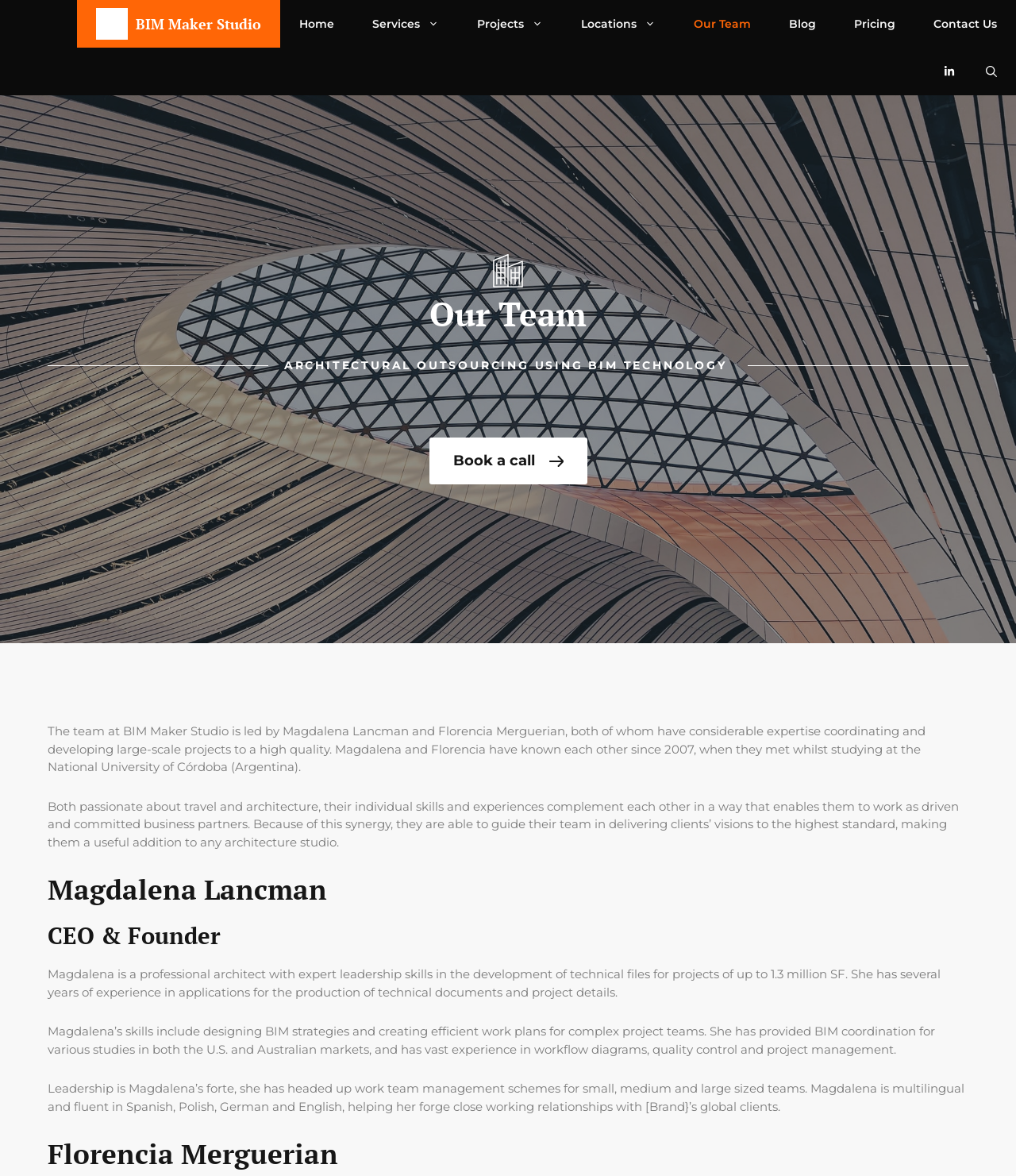Find the bounding box coordinates of the clickable area required to complete the following action: "Click on the 'BIM Maker Studio' logo".

[0.095, 0.0, 0.126, 0.041]